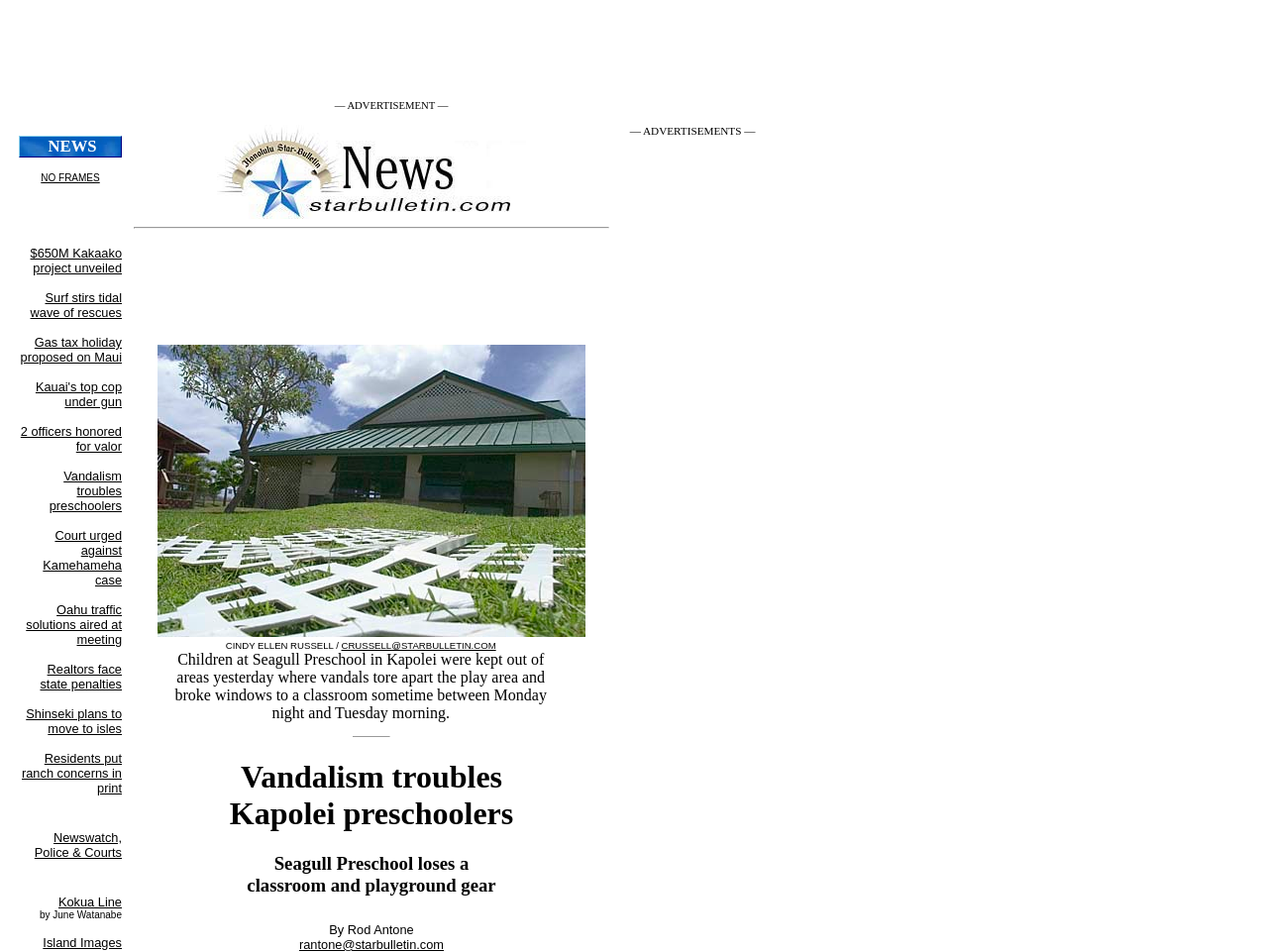What is the name of the preschool mentioned in the article?
Using the information from the image, provide a comprehensive answer to the question.

I found the answer by looking at the text content of the LayoutTableCell element with the text 'Children at Seagull Preschool in Kapolei were kept out of areas yesterday where vandals tore apart the play area and broke windows to a classroom sometime between Monday night and Tuesday morning.'